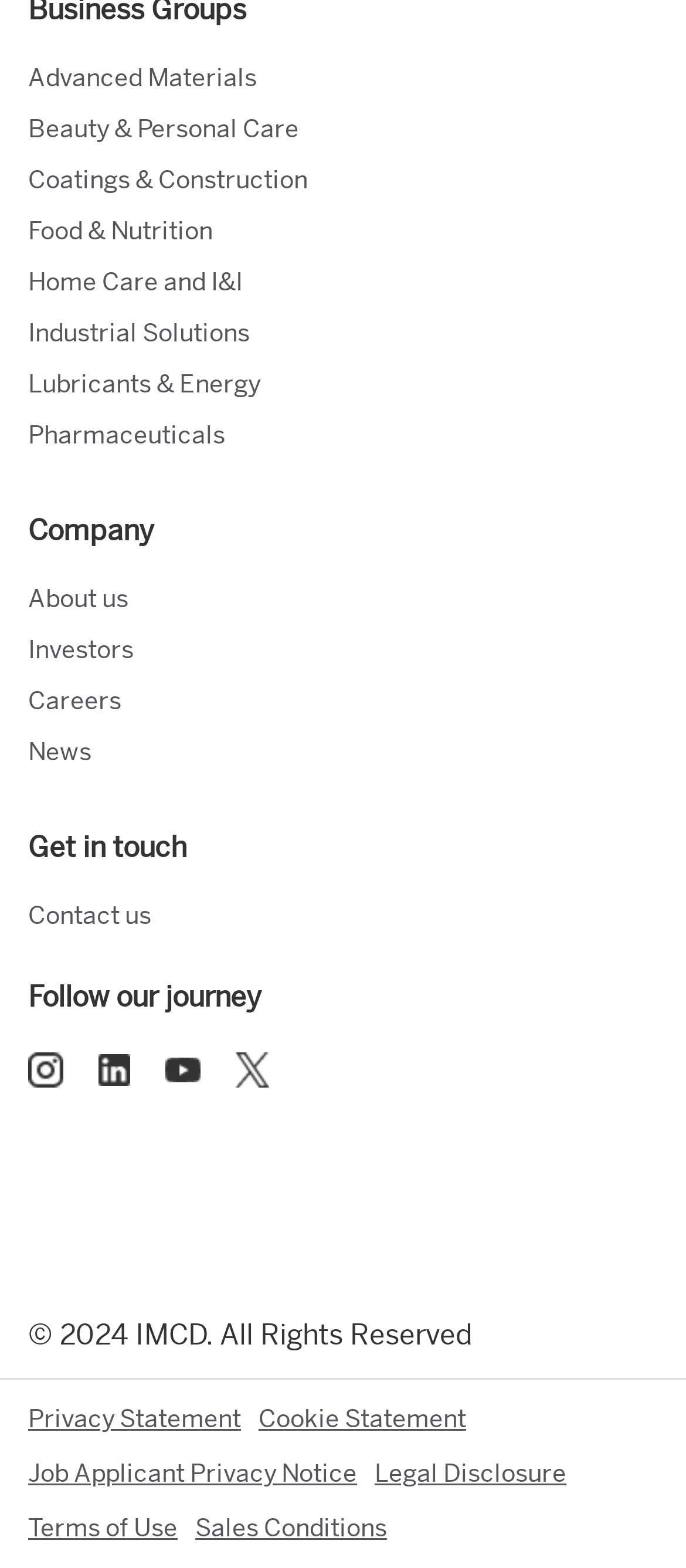Find the bounding box coordinates of the UI element according to this description: "Contact us".

[0.041, 0.574, 0.221, 0.594]